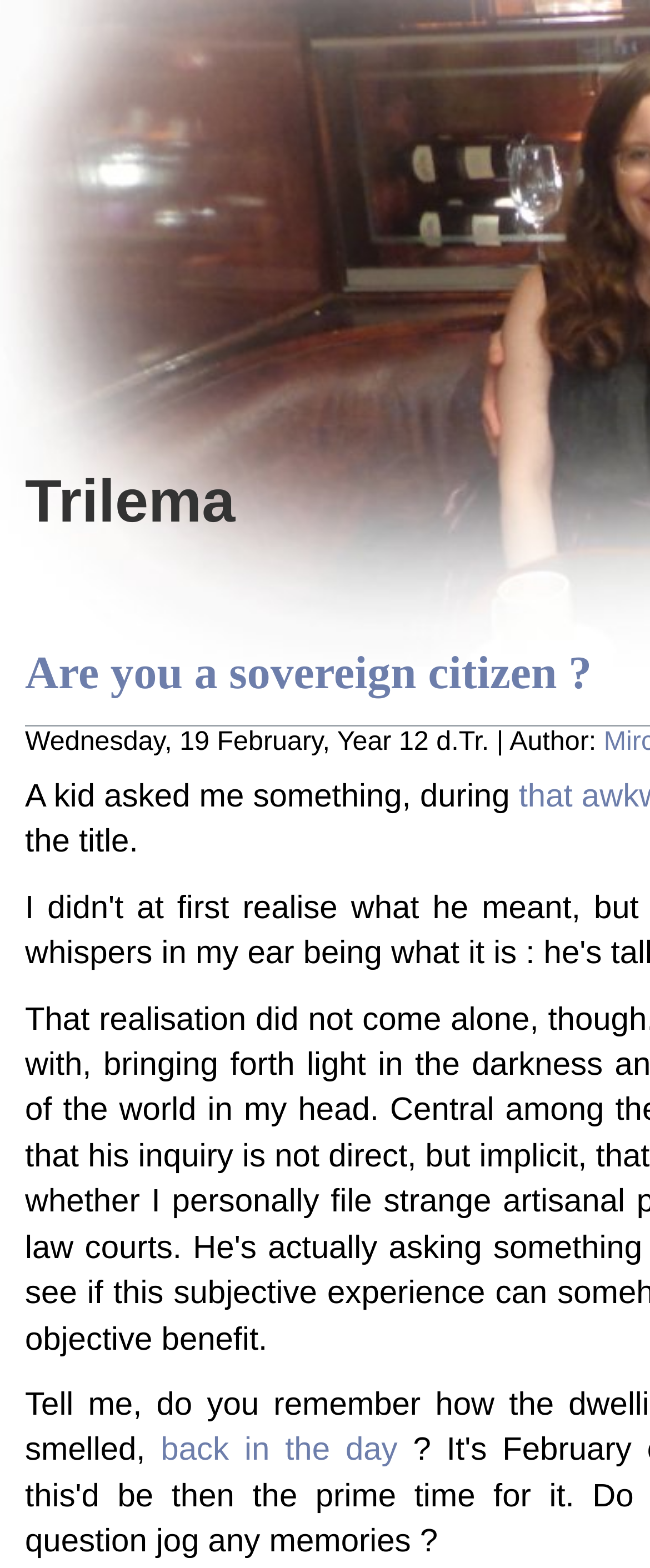Given the description "Pinterest", determine the bounding box of the corresponding UI element.

None